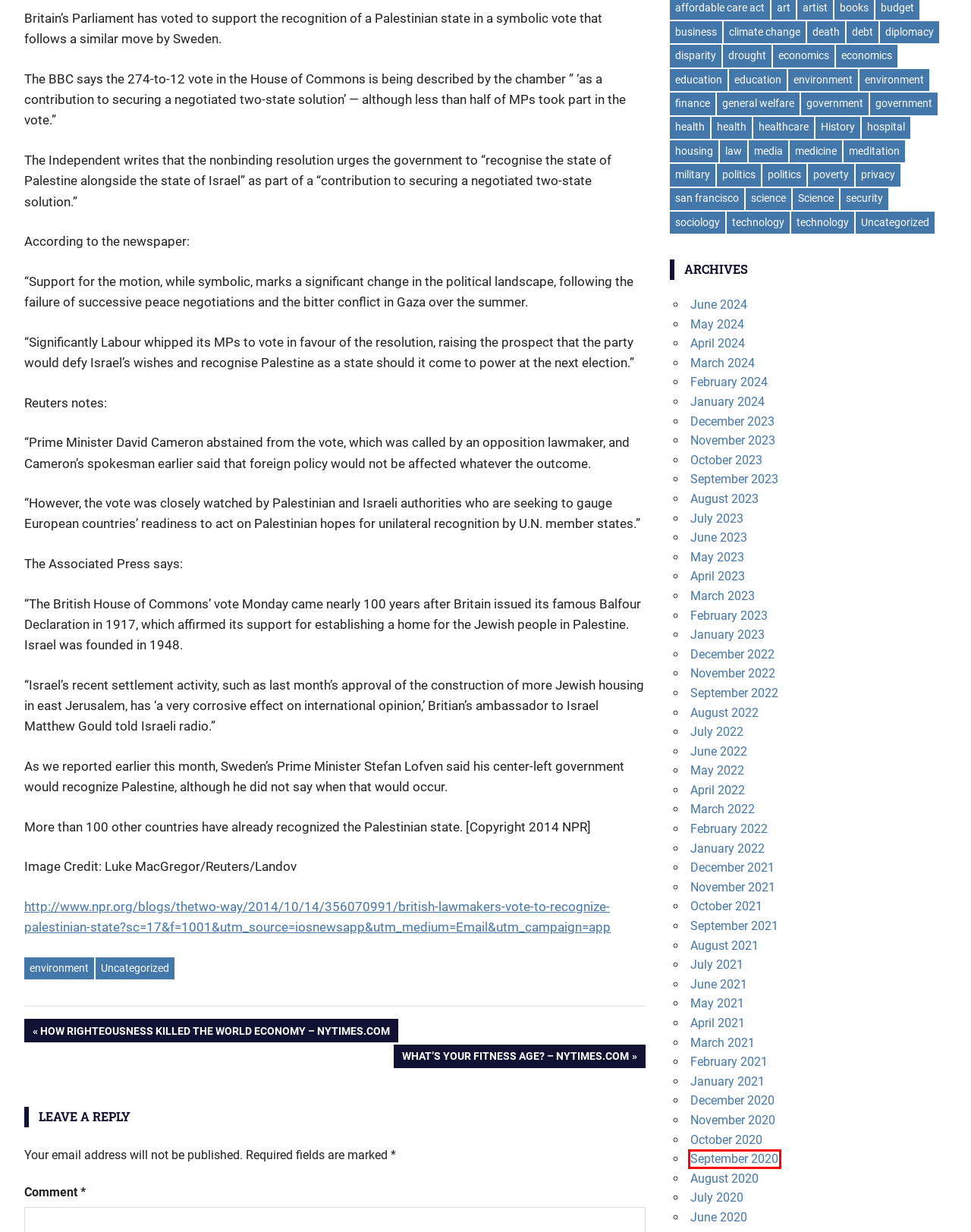You are given a screenshot of a webpage with a red rectangle bounding box around a UI element. Select the webpage description that best matches the new webpage after clicking the element in the bounding box. Here are the candidates:
A. security – memoryBase
B. death – memoryBase
C. September 2020 – memoryBase
D. debt – memoryBase
E. disparity – memoryBase
F. July 2023 – memoryBase
G. science – memoryBase
H. March 2023 – memoryBase

C